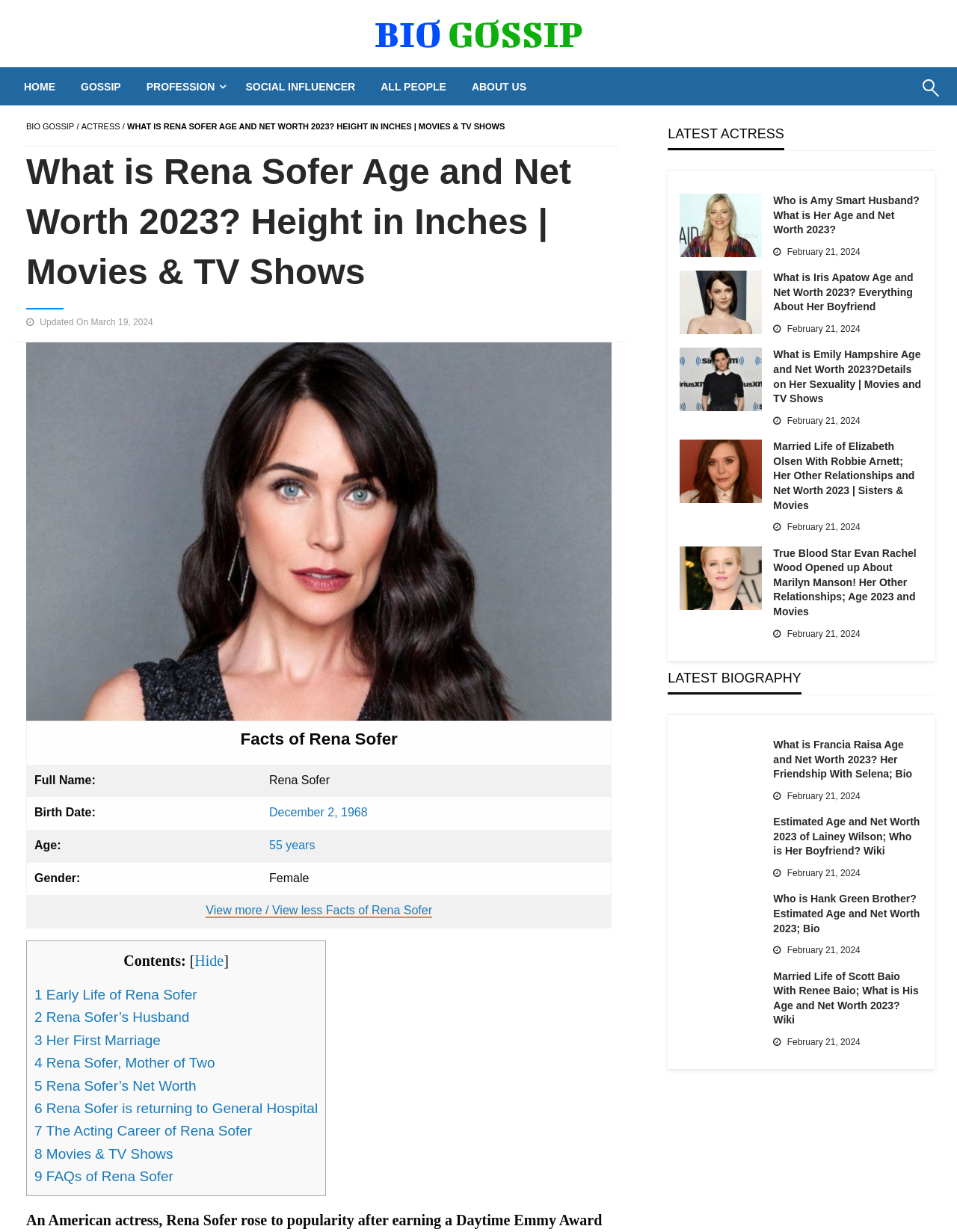Identify the bounding box coordinates of the element to click to follow this instruction: 'Read about Rena Sofer's age and net worth'. Ensure the coordinates are four float values between 0 and 1, provided as [left, top, right, bottom].

[0.133, 0.099, 0.528, 0.106]